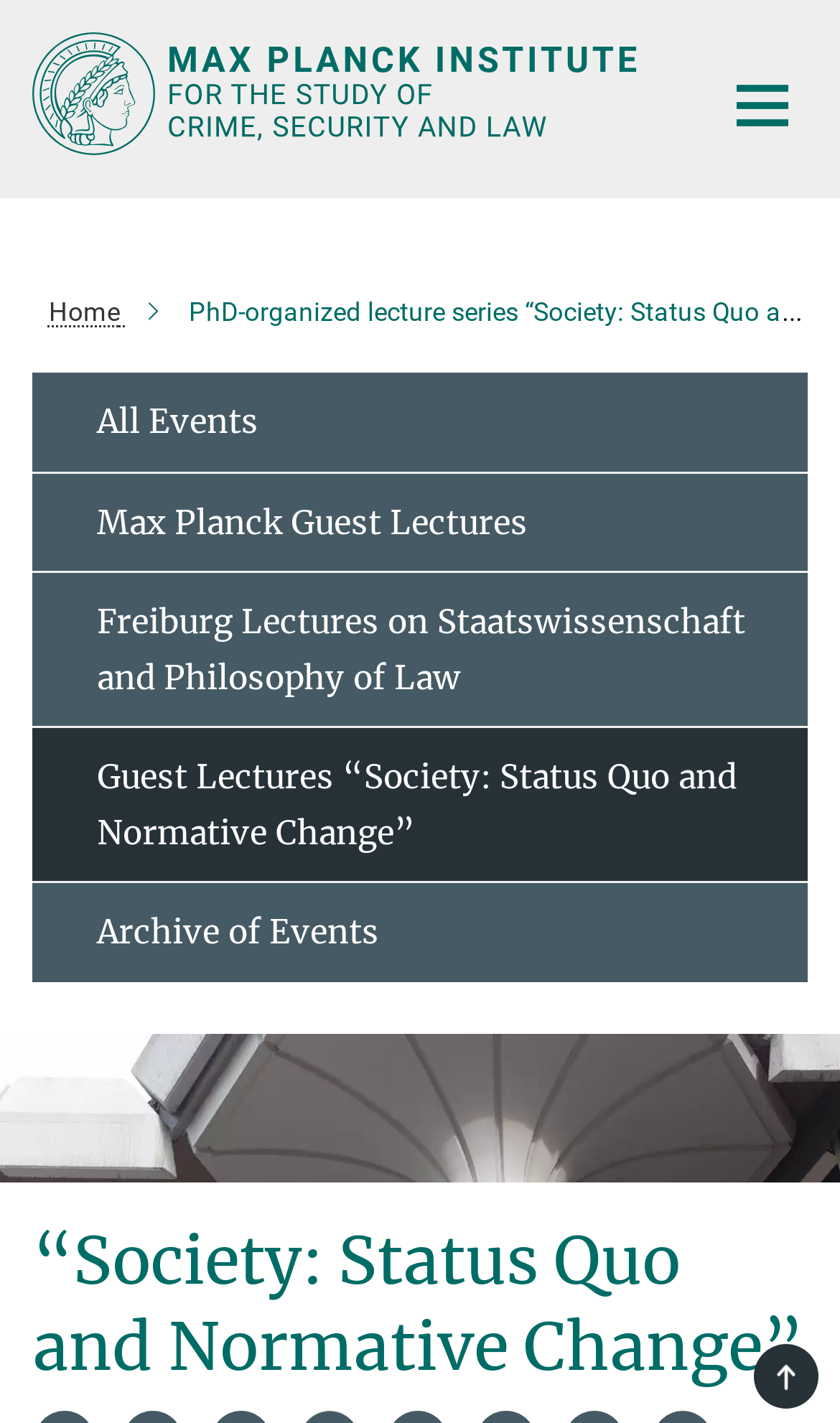Is the main navigation menu expanded?
Provide a well-explained and detailed answer to the question.

I checked the 'Main navigation switch' button and saw that the 'expanded' property is set to 'False', indicating that the menu is not expanded.